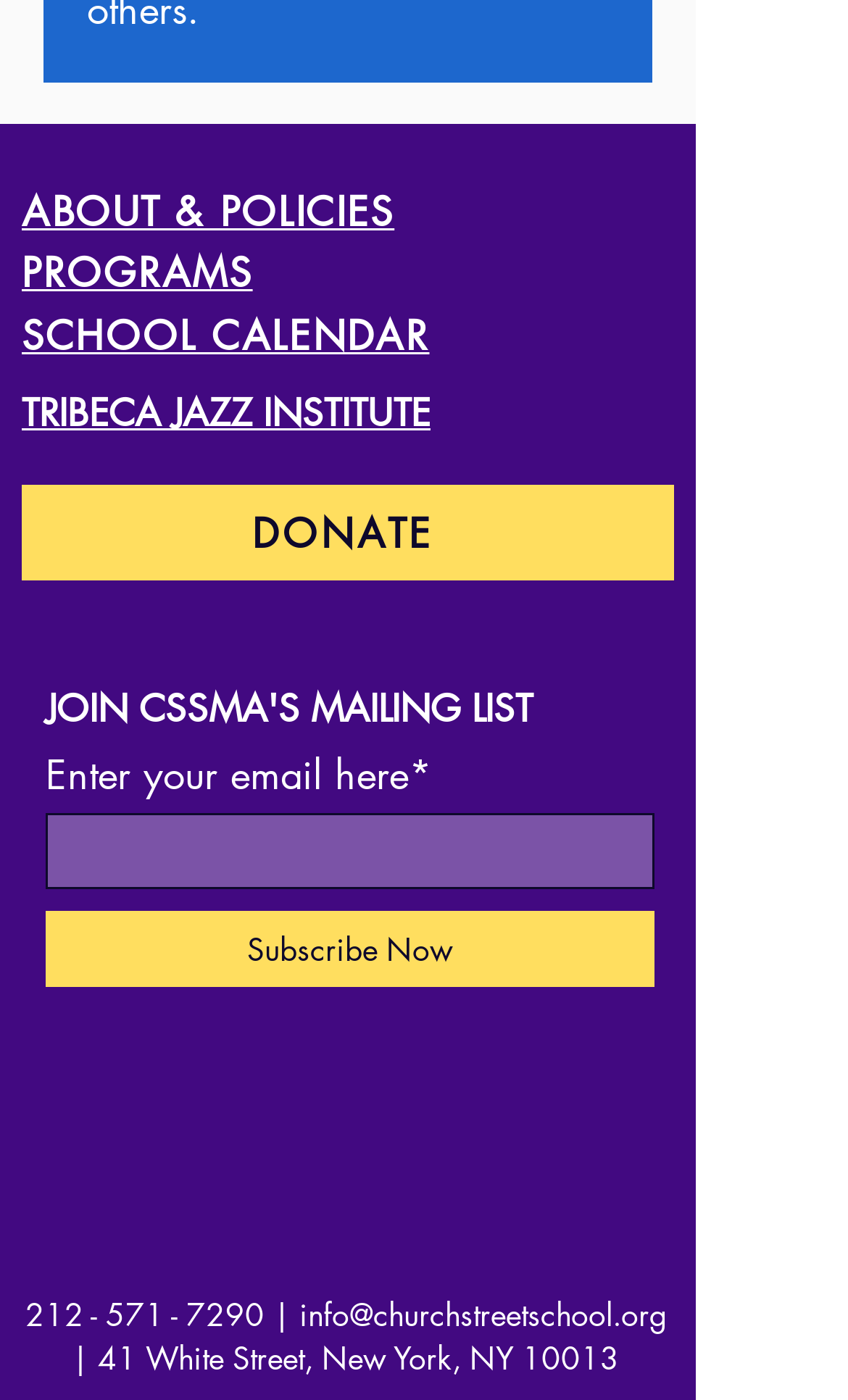Please specify the bounding box coordinates of the element that should be clicked to execute the given instruction: 'Visit the TRIBECA JAZZ INSTITUTE page'. Ensure the coordinates are four float numbers between 0 and 1, expressed as [left, top, right, bottom].

[0.026, 0.278, 0.508, 0.312]